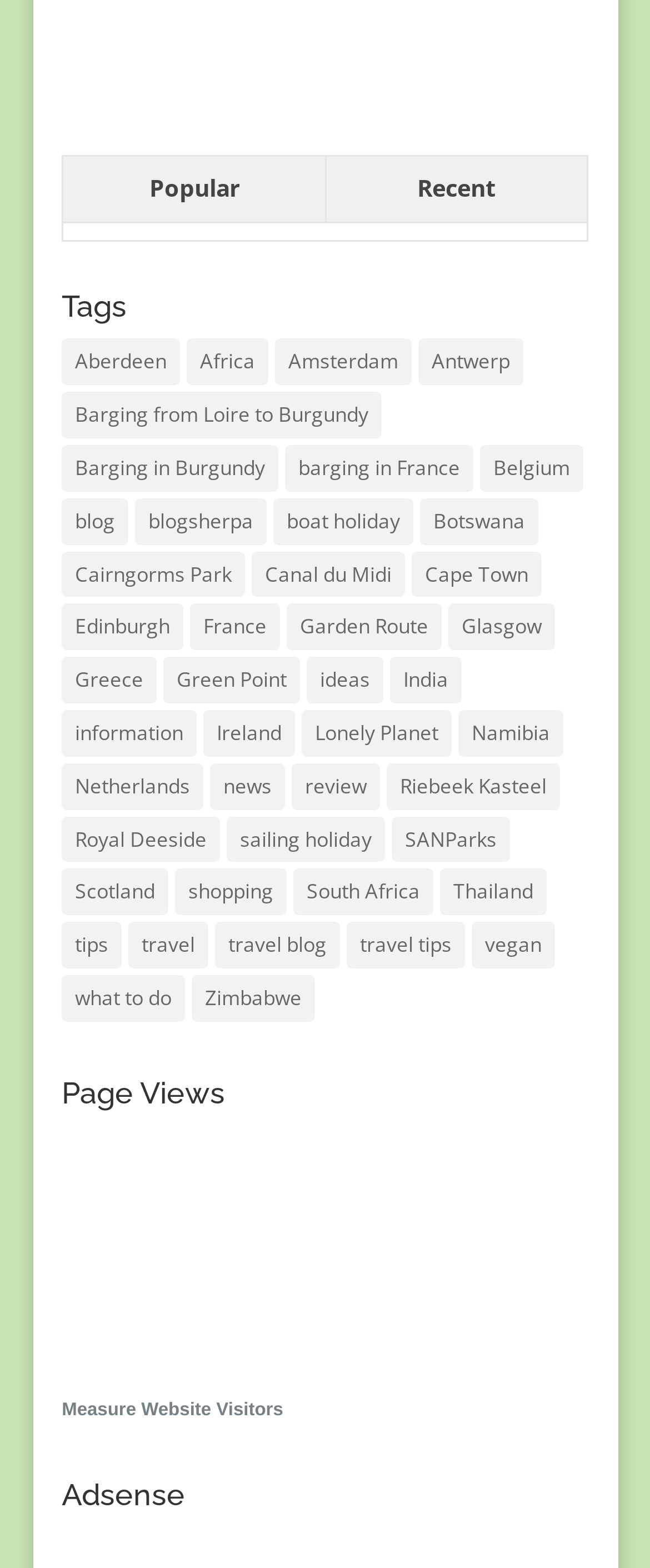Indicate the bounding box coordinates of the element that needs to be clicked to satisfy the following instruction: "Check 'Page Views'". The coordinates should be four float numbers between 0 and 1, i.e., [left, top, right, bottom].

[0.095, 0.688, 0.905, 0.717]